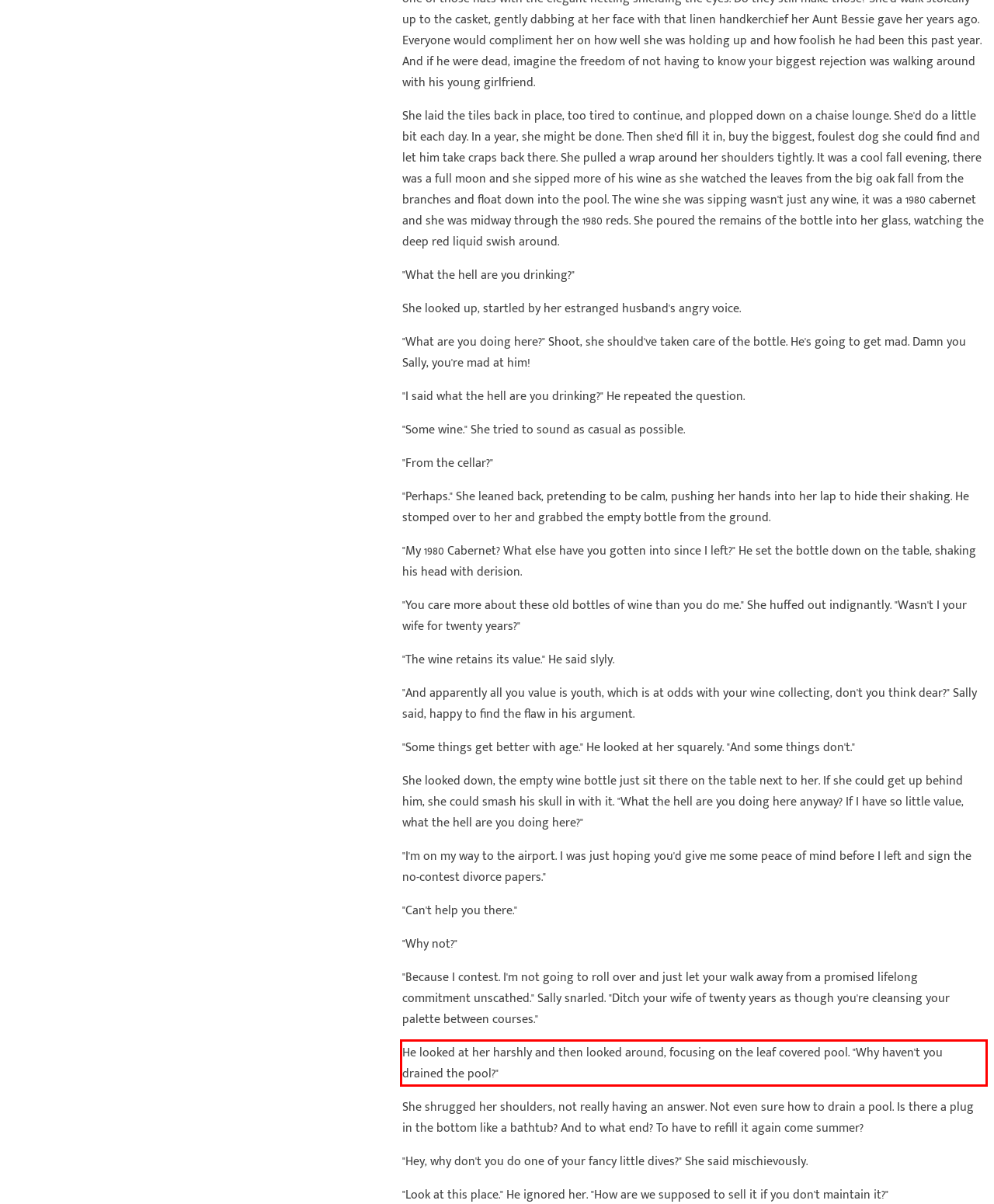Locate the red bounding box in the provided webpage screenshot and use OCR to determine the text content inside it.

He looked at her harshly and then looked around, focusing on the leaf covered pool. "Why haven't you drained the pool?"